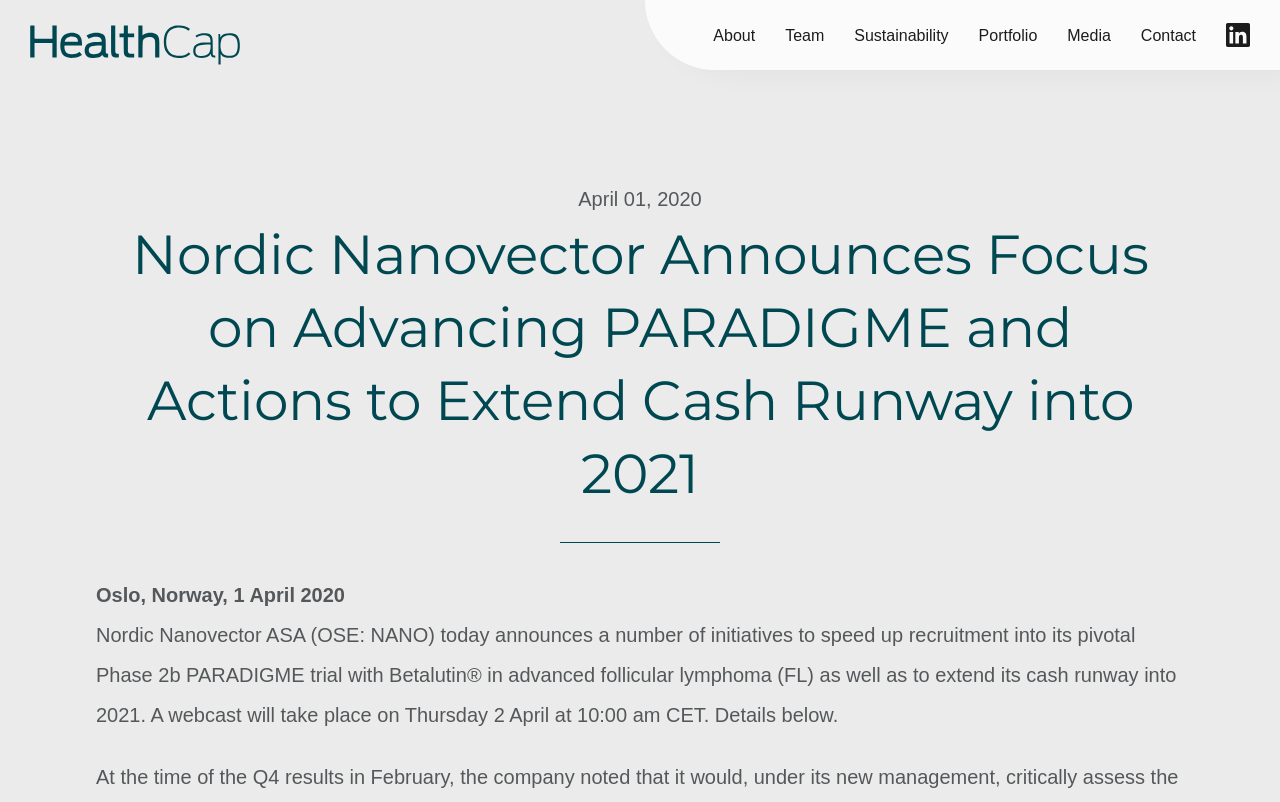What is the main heading displayed on the webpage? Please provide the text.

Nordic Nanovector Announces Focus on Advancing PARADIGME and Actions to Extend Cash Runway into 2021